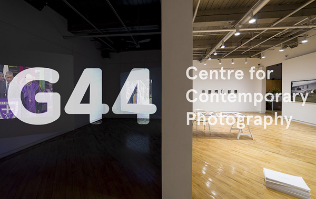Provide your answer in one word or a succinct phrase for the question: 
What type of artworks are displayed?

Contemporary